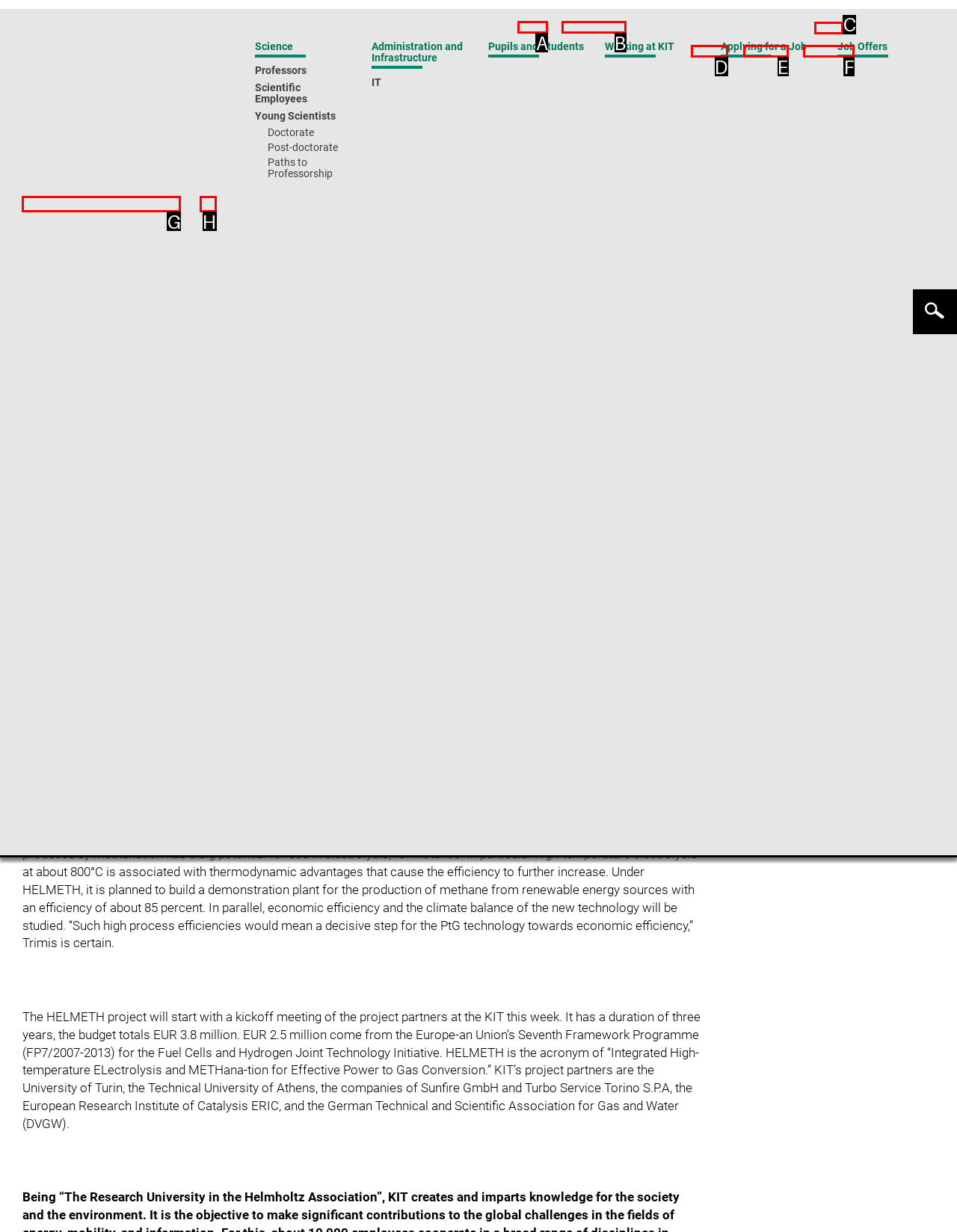Identify the HTML element that matches the description: Karlsruhe Institute of Technology. Provide the letter of the correct option from the choices.

G